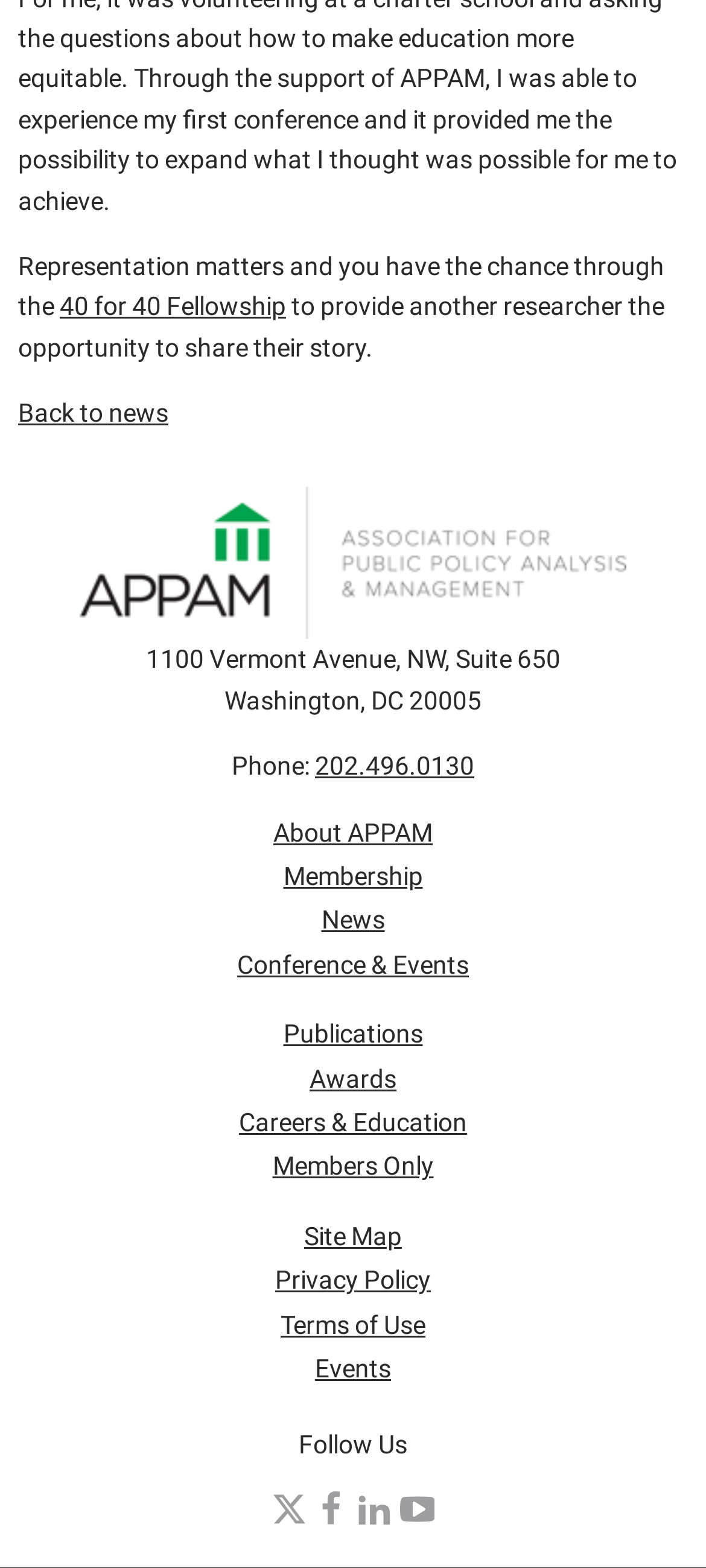How many navigation links are there?
Use the image to give a comprehensive and detailed response to the question.

The question asks for the number of navigation links on the webpage. By examining the links with IDs 563 to 573, we can find the answer, which is 11.